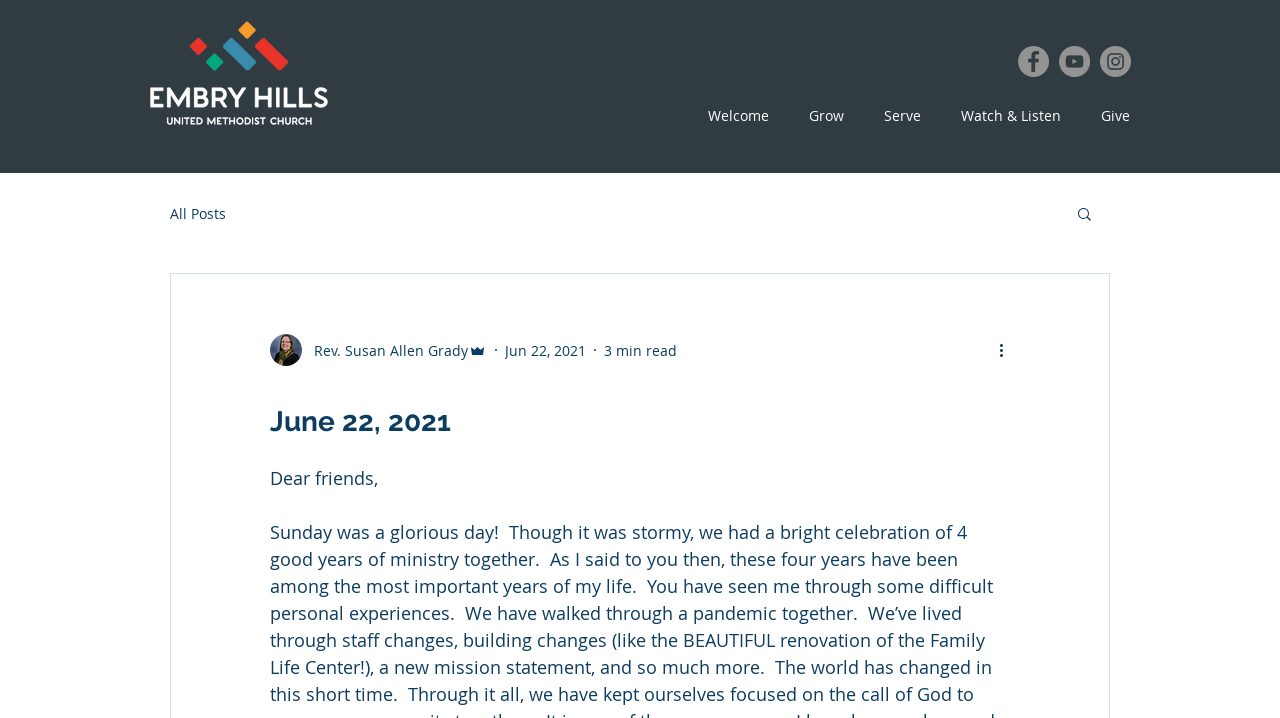Using the information in the image, give a comprehensive answer to the question: 
What is the name of the writer?

The name of the writer is located below the writer's picture, and it is 'Rev. Susan Allen Grady'.